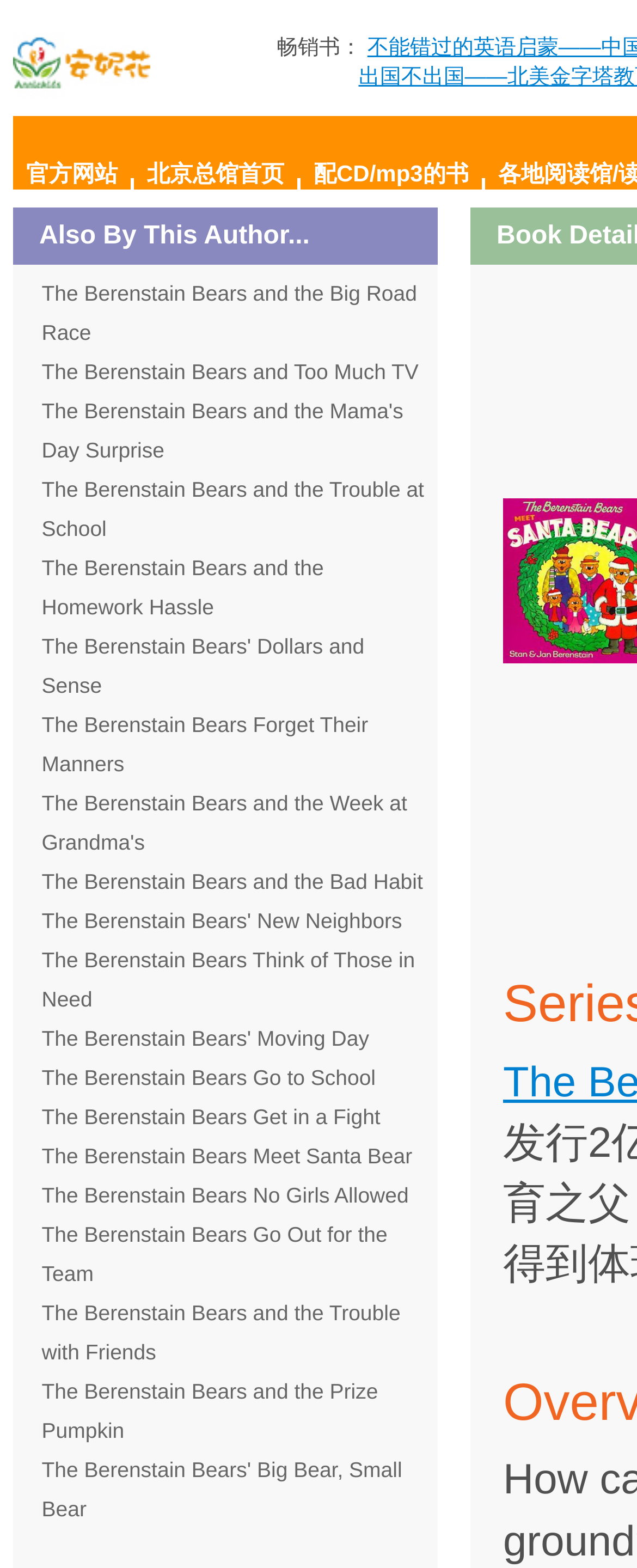Locate the bounding box coordinates of the element's region that should be clicked to carry out the following instruction: "Read about The Berenstain Bears Meet Santa Bear". The coordinates need to be four float numbers between 0 and 1, i.e., [left, top, right, bottom].

[0.065, 0.729, 0.647, 0.745]